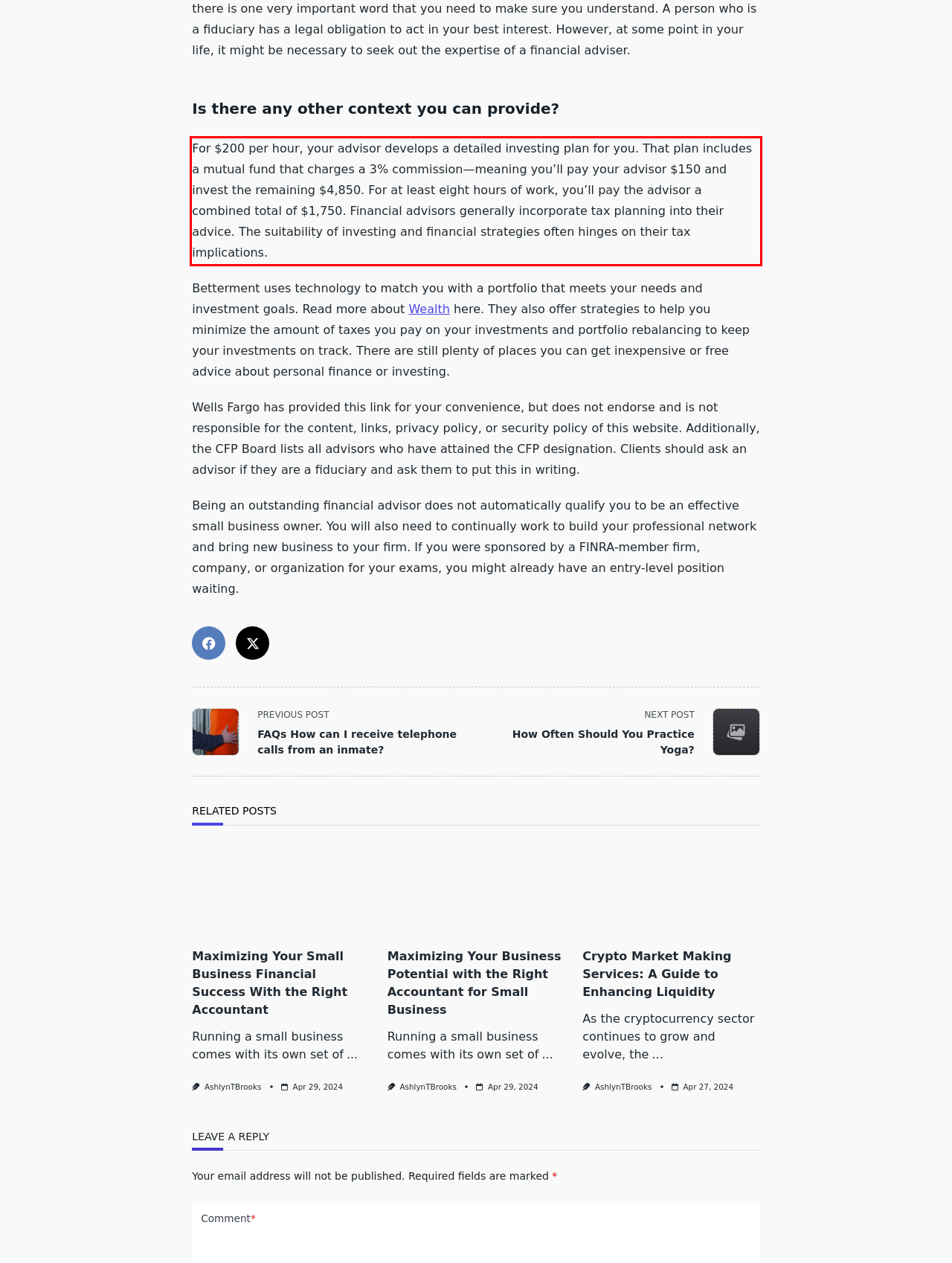Please identify the text within the red rectangular bounding box in the provided webpage screenshot.

For $200 per hour, your advisor develops a detailed investing plan for you. That plan includes a mutual fund that charges a 3% commission—meaning you’ll pay your advisor $150 and invest the remaining $4,850. For at least eight hours of work, you’ll pay the advisor a combined total of $1,750. Financial advisors generally incorporate tax planning into their advice. The suitability of investing and financial strategies often hinges on their tax implications.